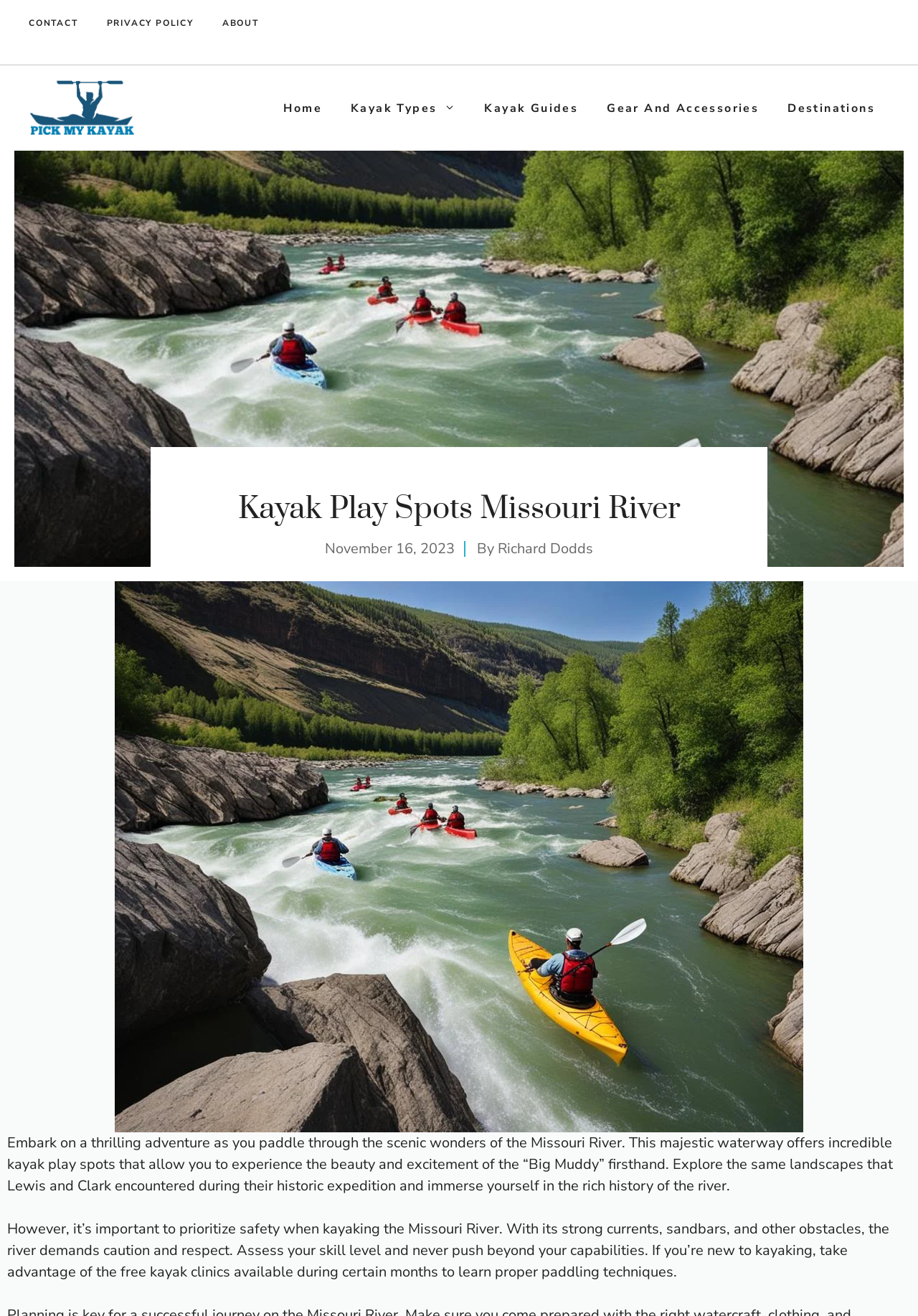Predict the bounding box for the UI component with the following description: "alt="Pick My Kayak"".

[0.031, 0.074, 0.148, 0.089]